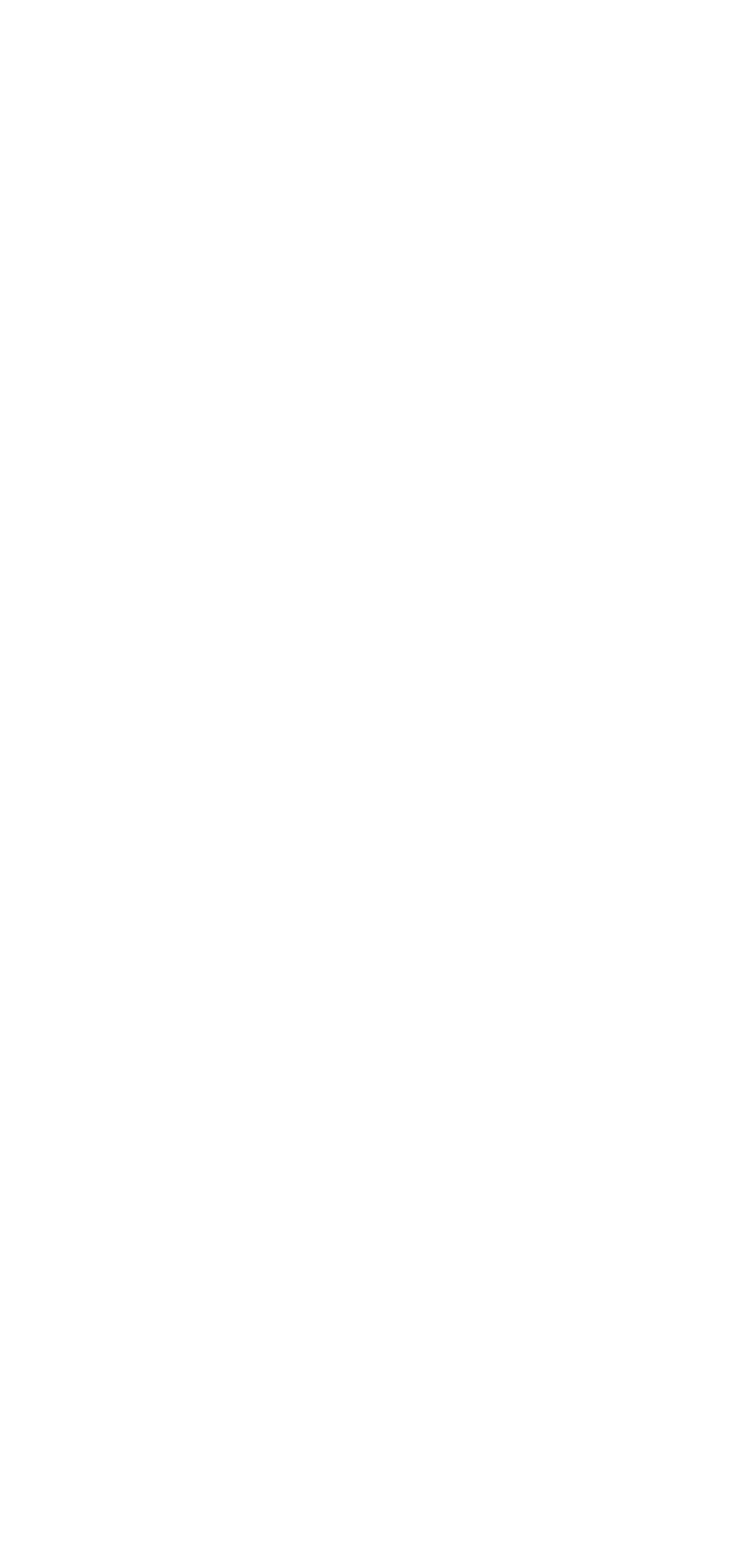What is the second link in the 'Pop Culture' section?
Identify the answer in the screenshot and reply with a single word or phrase.

Movies